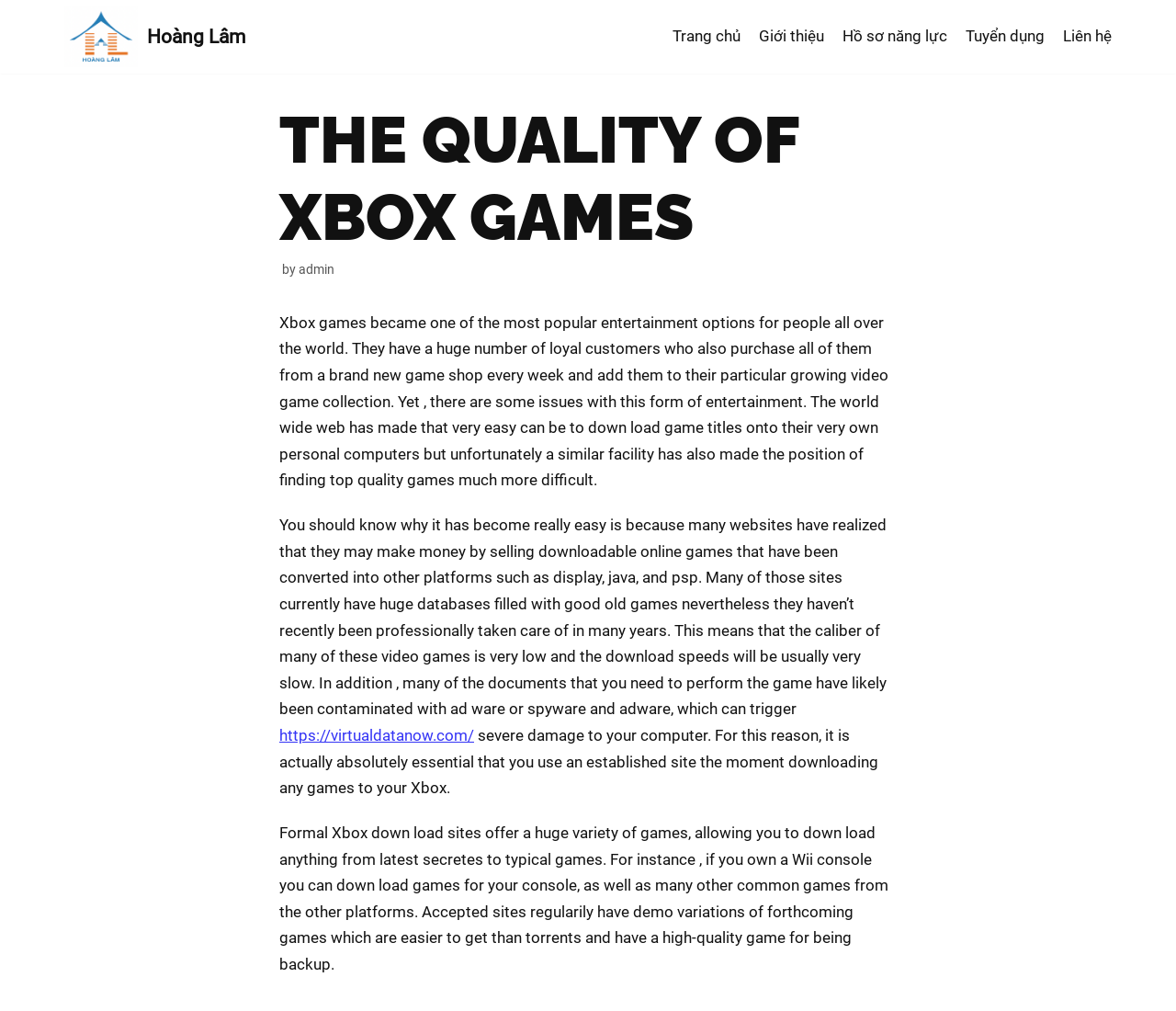Please identify the bounding box coordinates of the element that needs to be clicked to execute the following command: "Read the article by 'admin'". Provide the bounding box using four float numbers between 0 and 1, formatted as [left, top, right, bottom].

[0.254, 0.259, 0.284, 0.275]